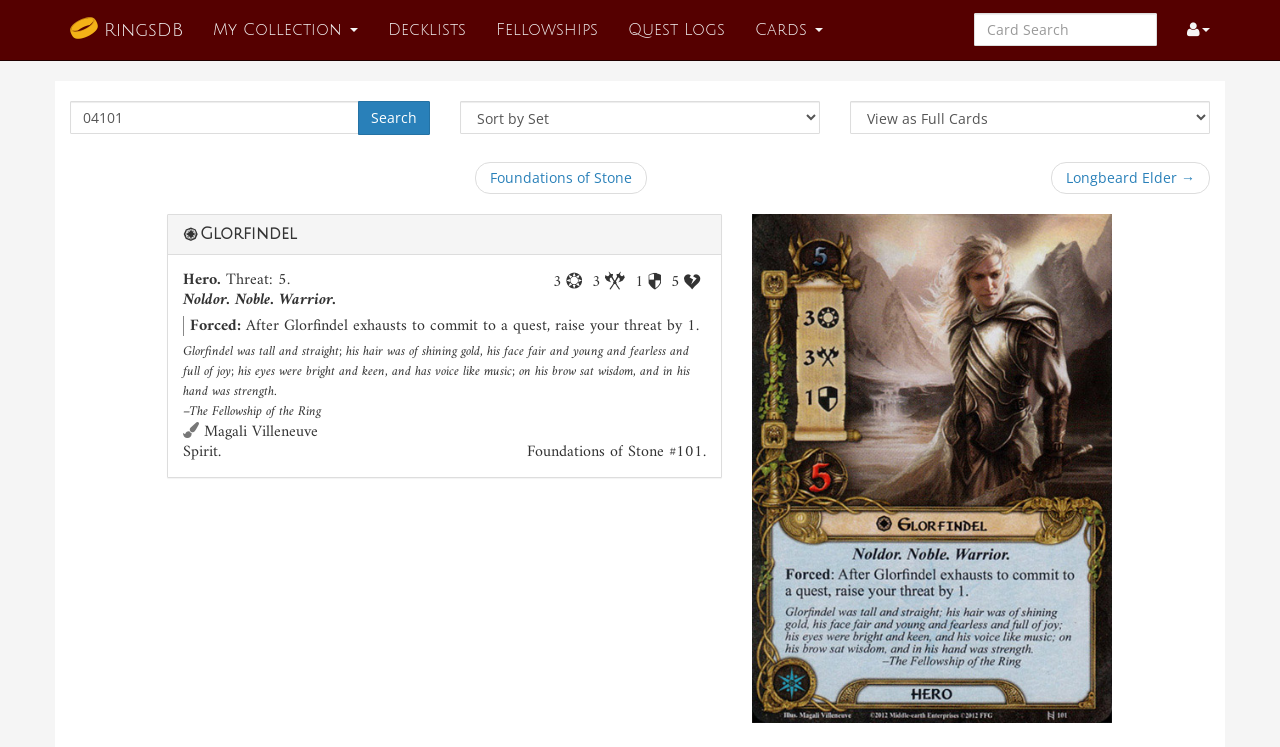What is the type of Glorfindel?
Provide a detailed answer to the question using information from the image.

I found the answer by looking at the StaticText element with the text 'Noldor. Noble. Warrior.' which provides the type of Glorfindel.